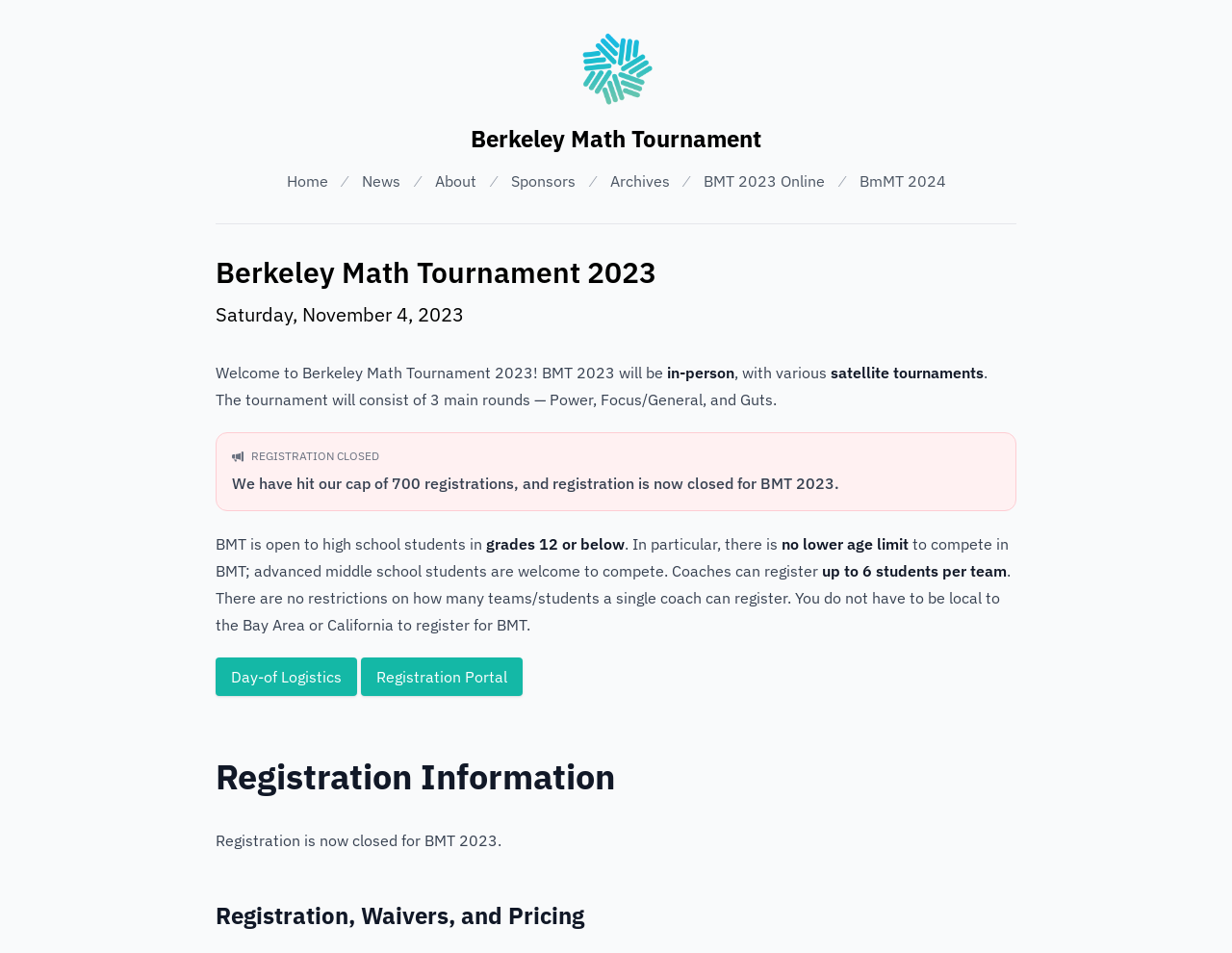What is the maximum number of students a coach can register per team?
Kindly offer a detailed explanation using the data available in the image.

I found the answer by reading the text 'Coaches can register up to 6 students per team' which is located in the middle of the webpage, describing the registration rules.